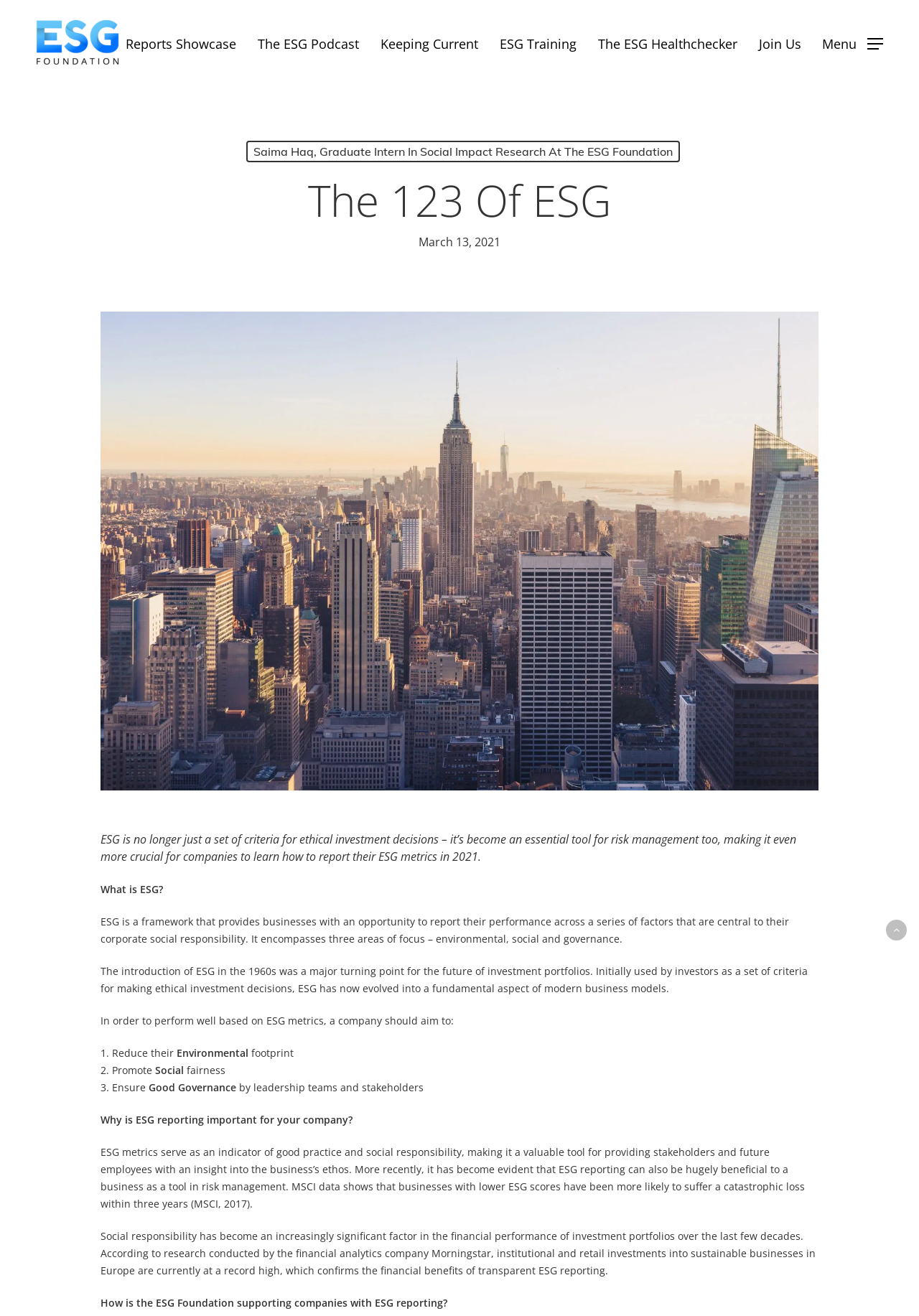Provide the text content of the webpage's main heading.

The 123 Of ESG